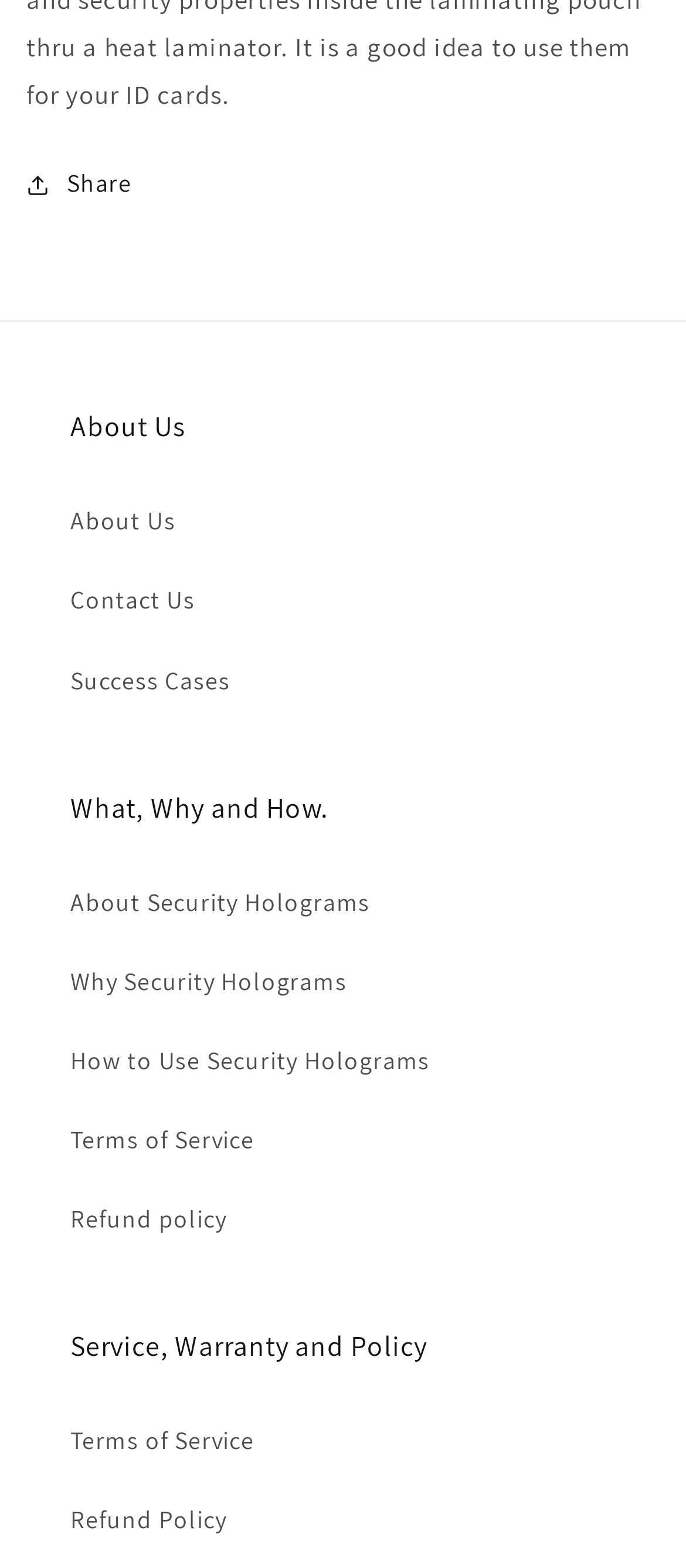How many links are under 'Service, Warranty and Policy'?
Ensure your answer is thorough and detailed.

Under the 'Service, Warranty and Policy' heading, I found two links: 'Terms of Service' and 'Refund Policy', located at coordinates [0.103, 0.894, 0.897, 0.945] and [0.103, 0.945, 0.897, 0.995] respectively.